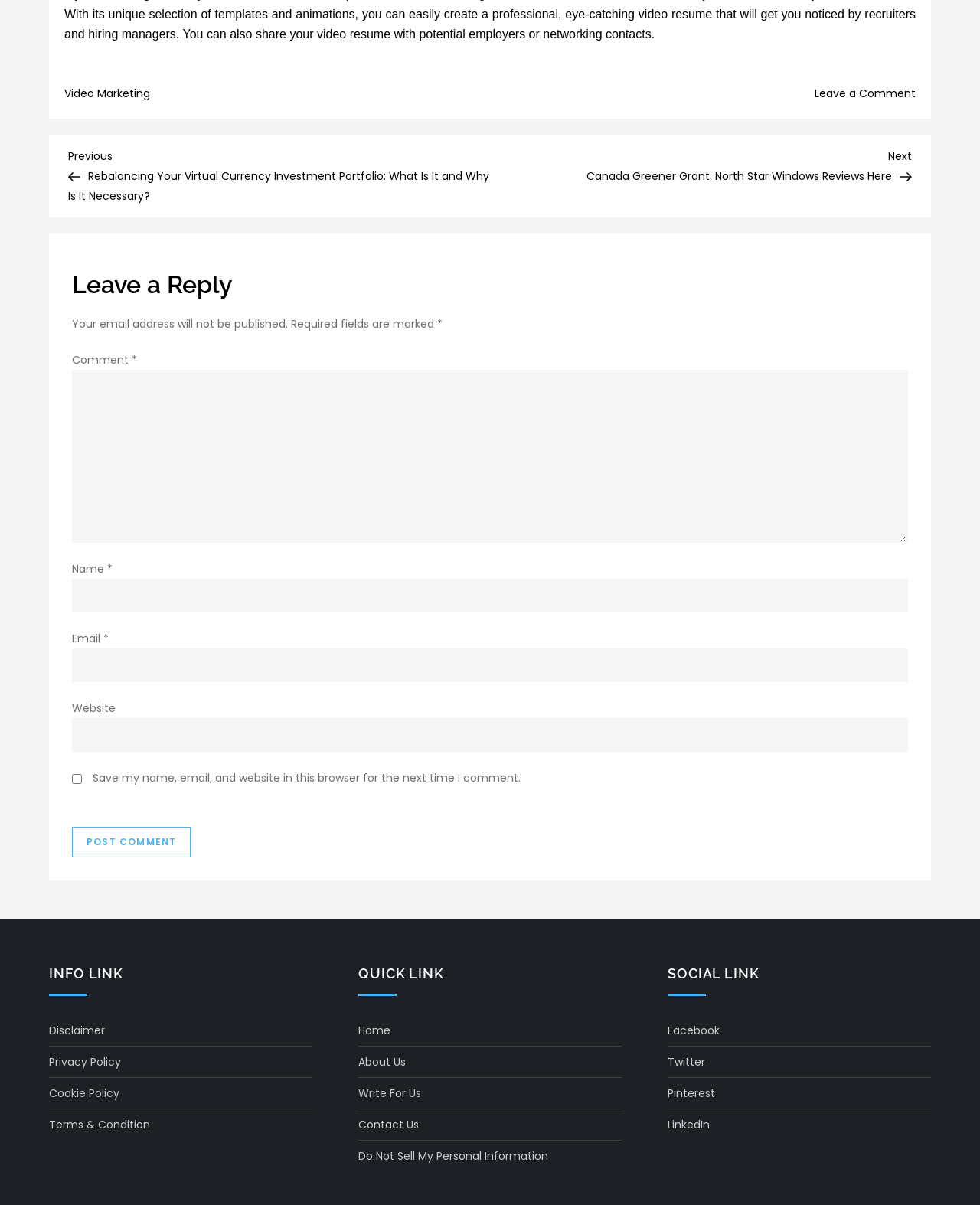Provide a one-word or one-phrase answer to the question:
What are the required fields in the comment form?

Comment, Name, Email